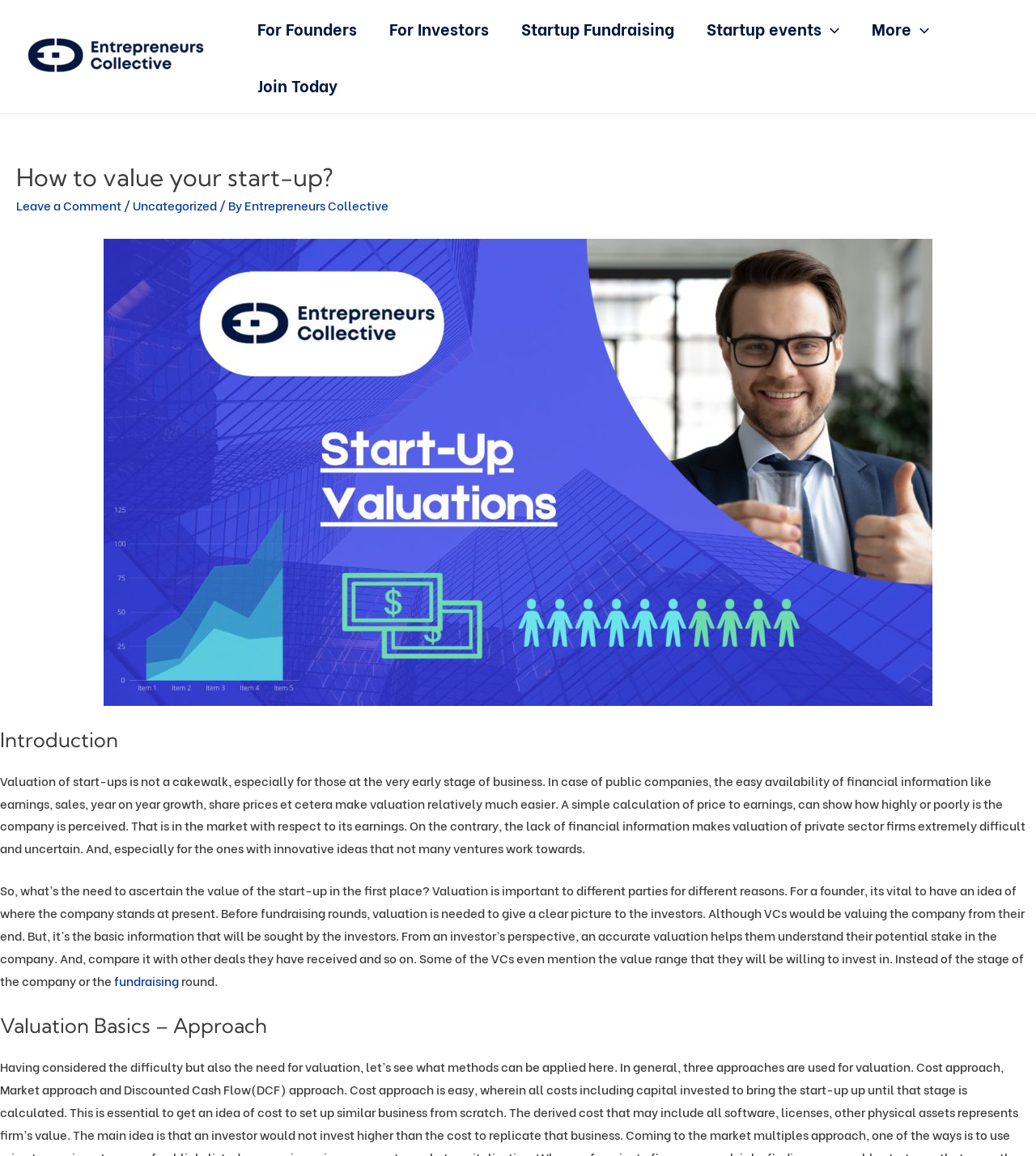Identify the bounding box coordinates of the clickable region to carry out the given instruction: "Click on 'Leave a Comment'".

[0.016, 0.169, 0.117, 0.185]